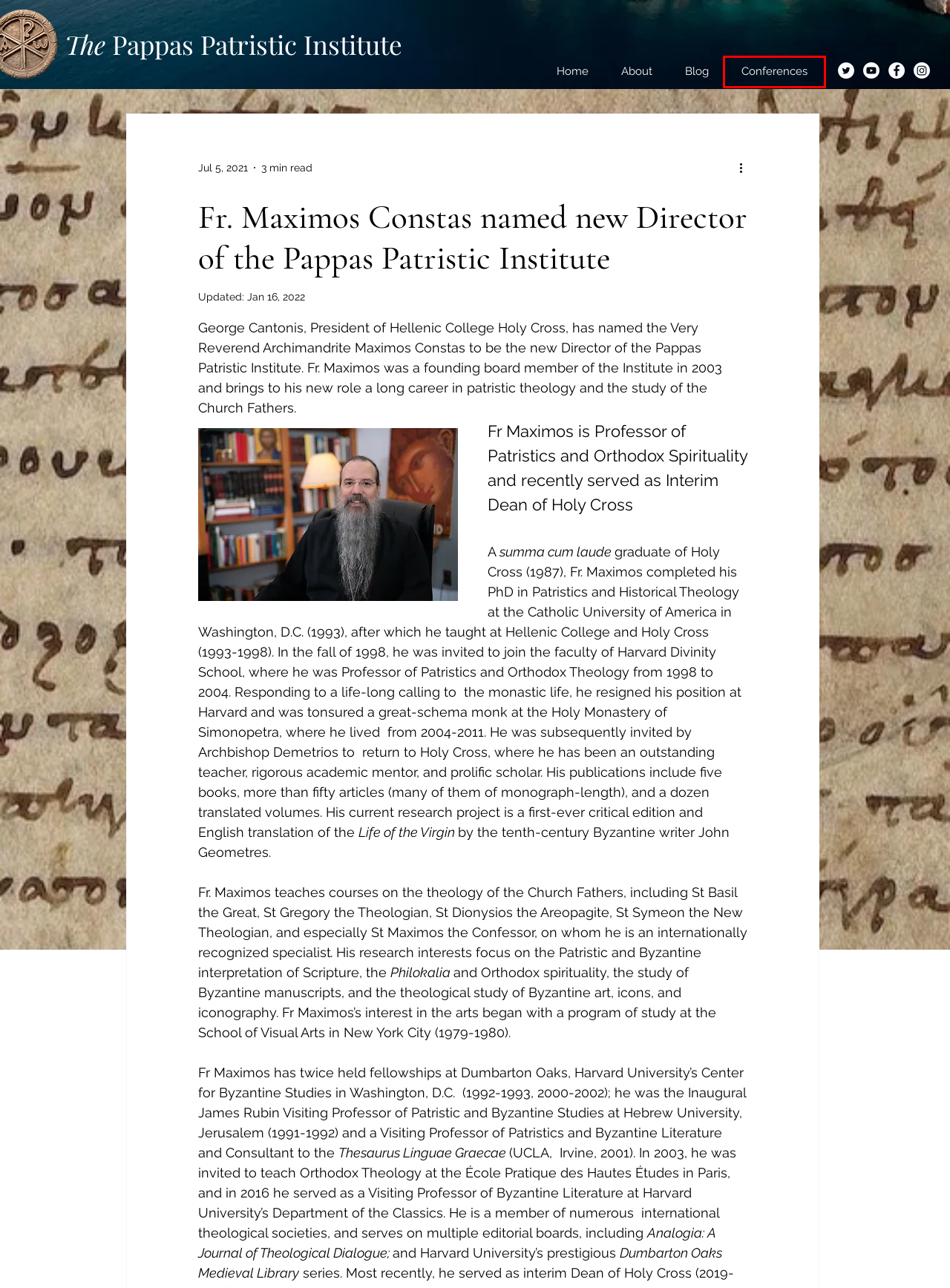You have been given a screenshot of a webpage, where a red bounding box surrounds a UI element. Identify the best matching webpage description for the page that loads after the element in the bounding box is clicked. Options include:
A. About the PPI | Pappas Patristic
B. Blog | Pappas Patristic Institute
C. Conferences & Events | Pappas Patristic Institute
D. NAPS Scholarships 2024
E. Home | Pappas Patristic Institute
F. History of the PPI | Pappas Patristic
G. Christ is Risen!
H. About  | Pappas Patristic Institute

C